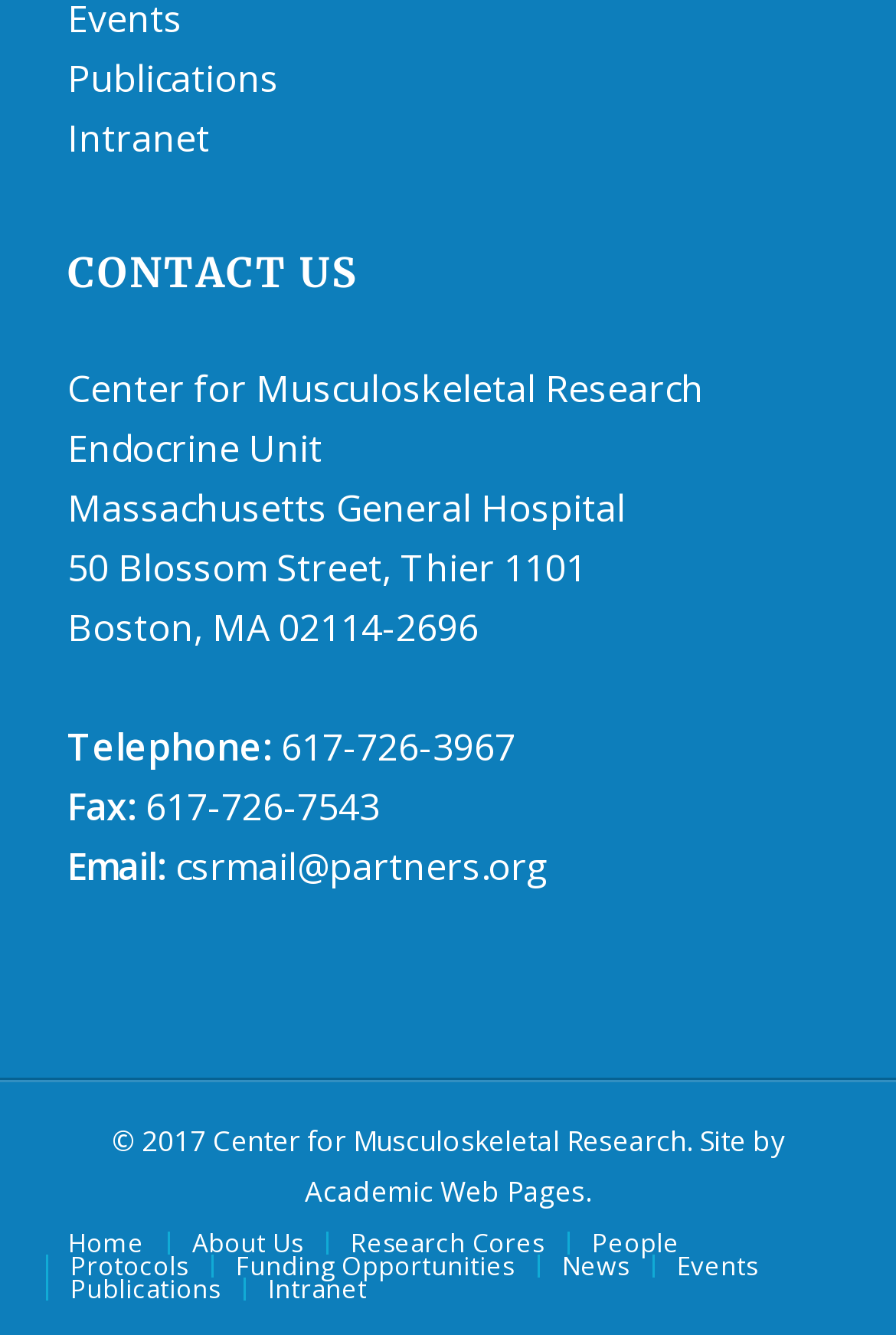Look at the image and give a detailed response to the following question: What is the email address?

I found the answer by looking at the link element with the text 'csrmail@partners.org' which is located at coordinates [0.196, 0.63, 0.613, 0.668]. This text is likely to be the email address.